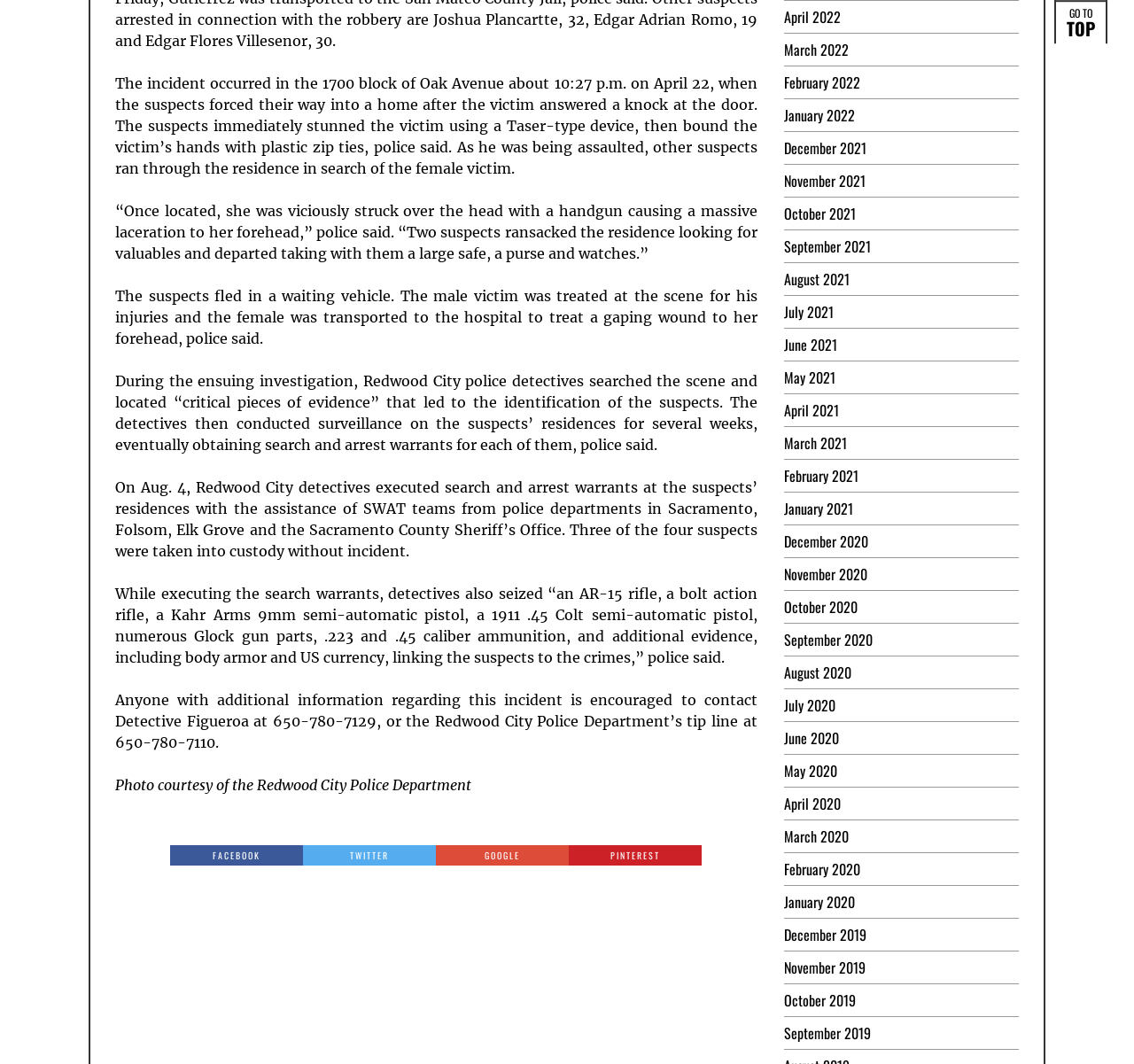Identify the bounding box coordinates of the region that needs to be clicked to carry out this instruction: "Go to TOP". Provide these coordinates as four float numbers ranging from 0 to 1, i.e., [left, top, right, bottom].

[0.941, 0.014, 0.966, 0.039]